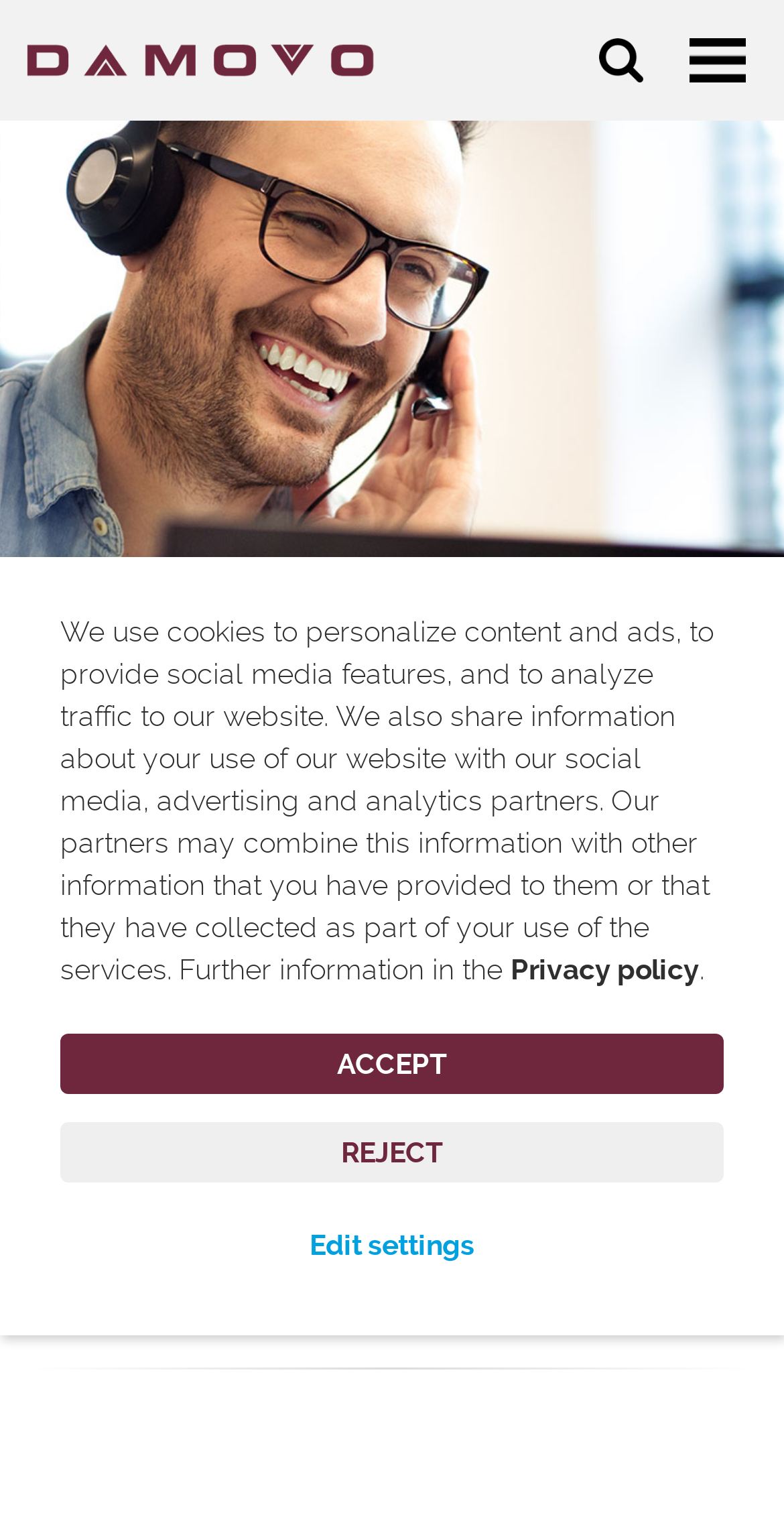Answer the question below using just one word or a short phrase: 
What is the orientation of the separator below the Microsoft Partner logo?

Horizontal